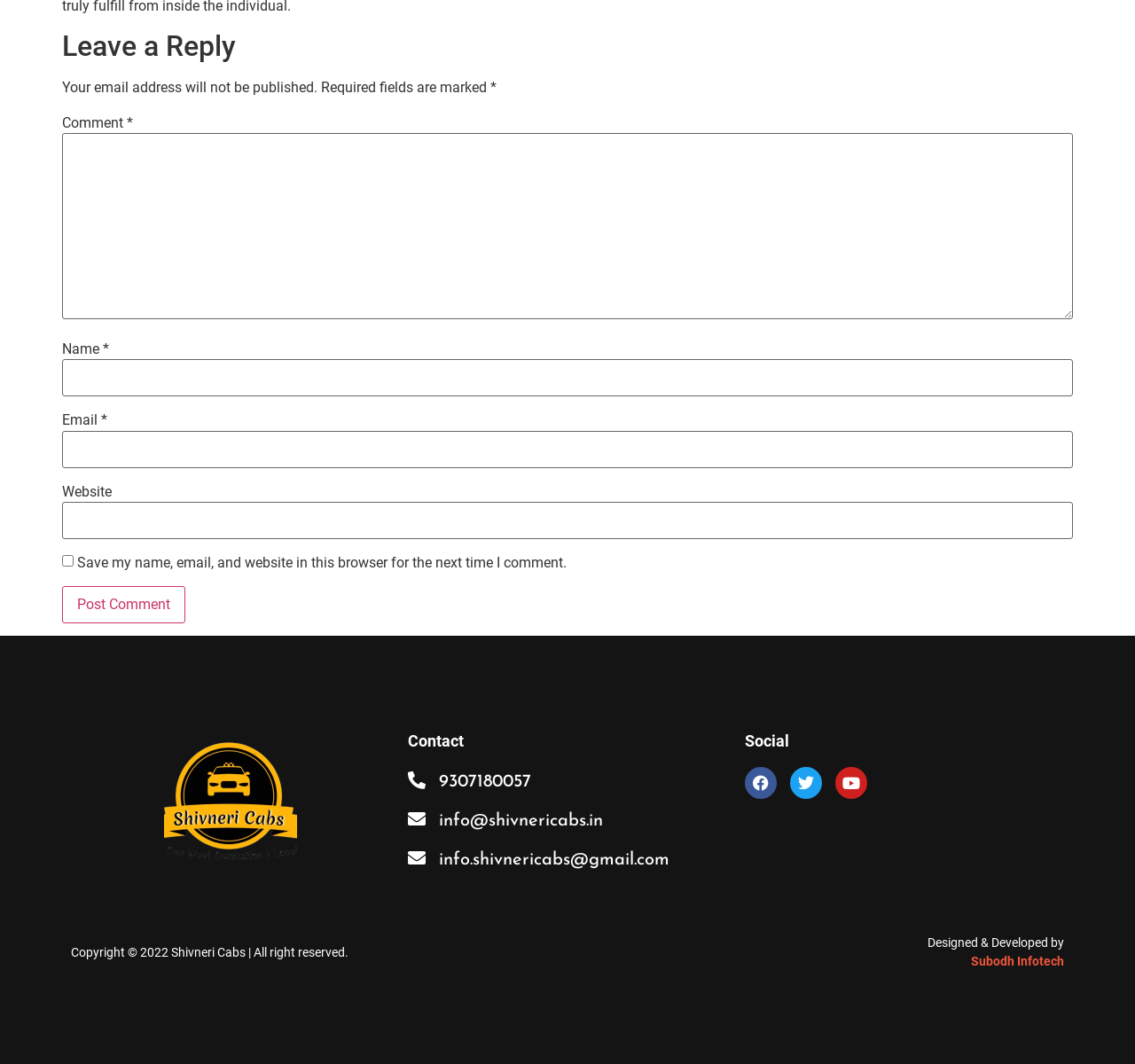Carefully observe the image and respond to the question with a detailed answer:
What social media platforms does Shivneri Cabs have?

The social media links are provided in the 'Social' section, which includes links to Shivneri Cabs' Facebook, Twitter, and Youtube profiles, indicated by their respective icons.